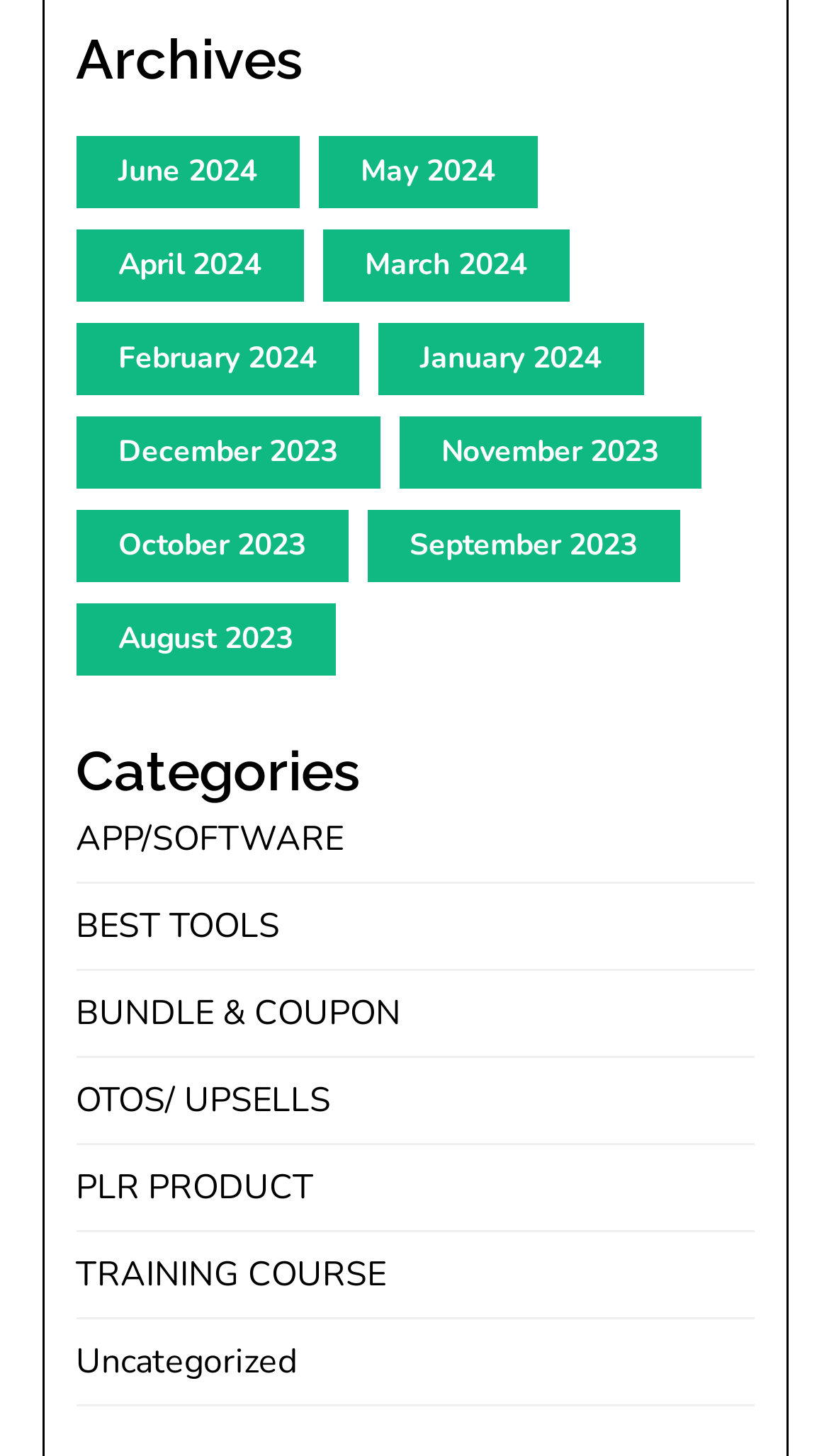Please give a one-word or short phrase response to the following question: 
What is the category that comes after 'BUNDLE & COUPON'?

OTOS/ UPSELLS